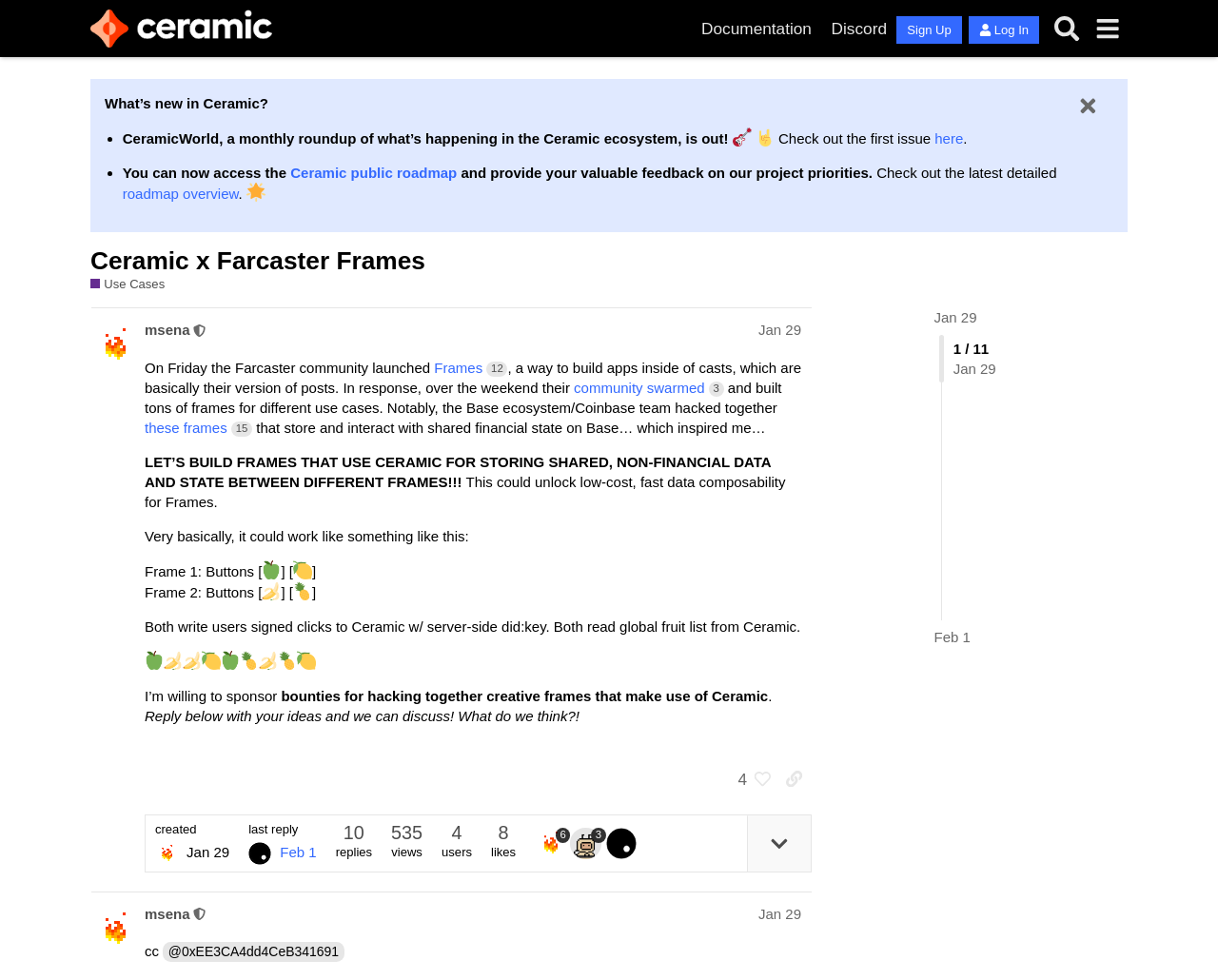Given the description: "Feb 1", determine the bounding box coordinates of the UI element. The coordinates should be formatted as four float numbers between 0 and 1, [left, top, right, bottom].

[0.767, 0.64, 0.797, 0.661]